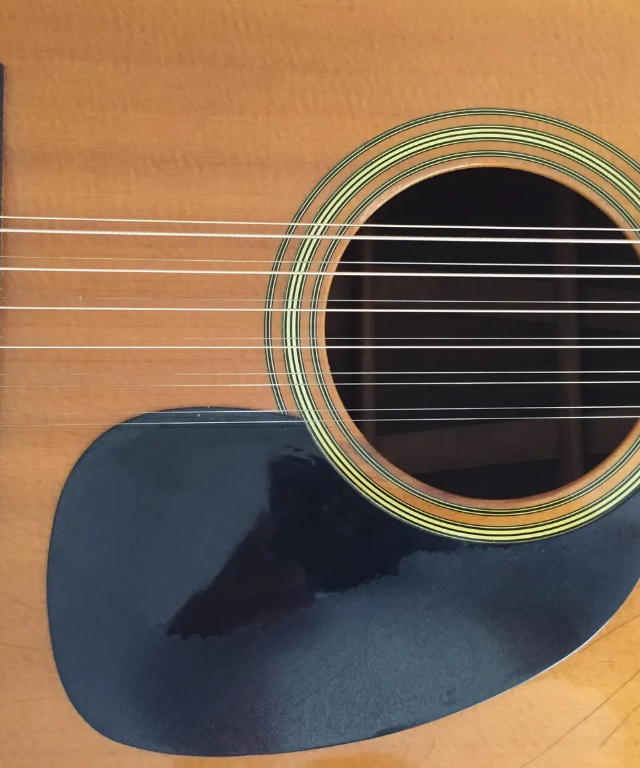What colors are the accents on the decorative ring?
Please look at the screenshot and answer using one word or phrase.

Green and yellow